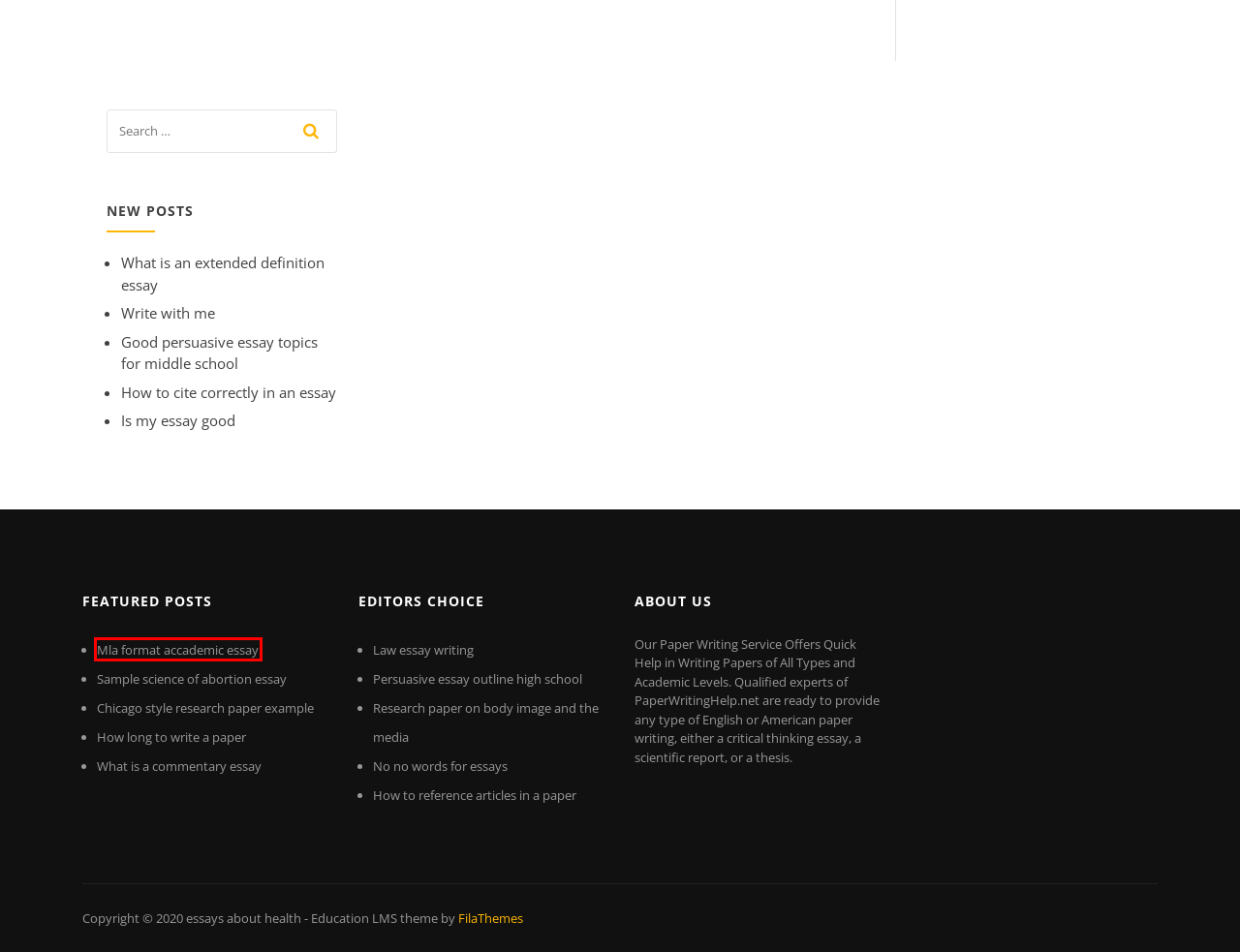Examine the screenshot of the webpage, which has a red bounding box around a UI element. Select the webpage description that best fits the new webpage after the element inside the red bounding box is clicked. Here are the choices:
A. Mla format accademic essay axlxg
B. What is an extended definition essay dzzsk
C. How long to write a paper axecb
D. Law essay writing elode
E. How to cite correctly in an essay upkrh
F. Good persuasive essay topics for middle school fkkeb
G. Is my essay good exmdp
H. Persuasive essay outline high school ebonz

A